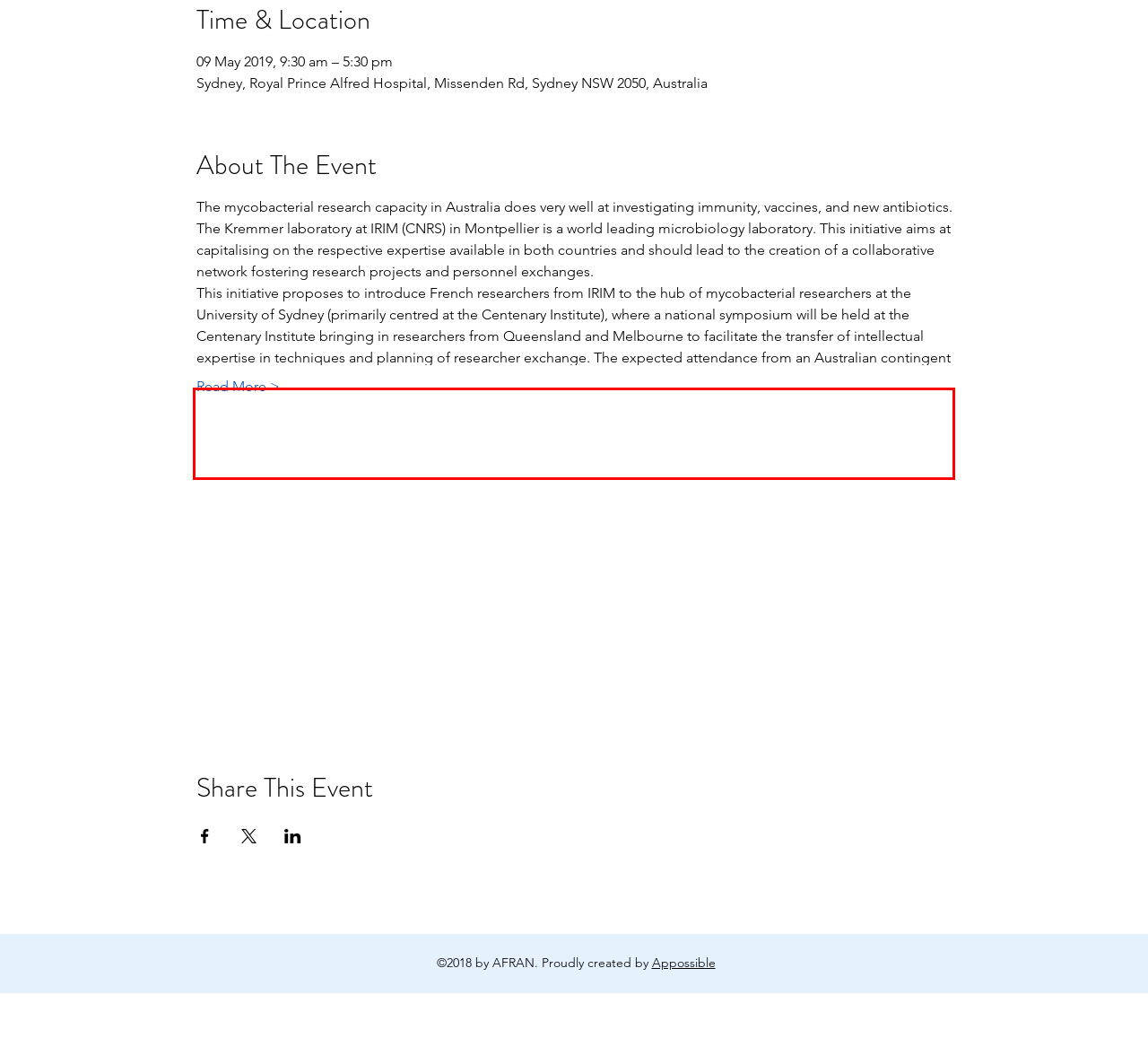There is a screenshot of a webpage with a red bounding box around a UI element. Please use OCR to extract the text within the red bounding box.

French researchers will then spend additional time at the University of Sydney to plan collaborative experiments in Australian infection models. As well as having complementary research strengths (microbiology in France, immunology in Australia), our groups use a range of complementary models from pure bacterial culture, cell culture, zebrafish infection models, mouse inhalation models, to sheep and cow infection models.